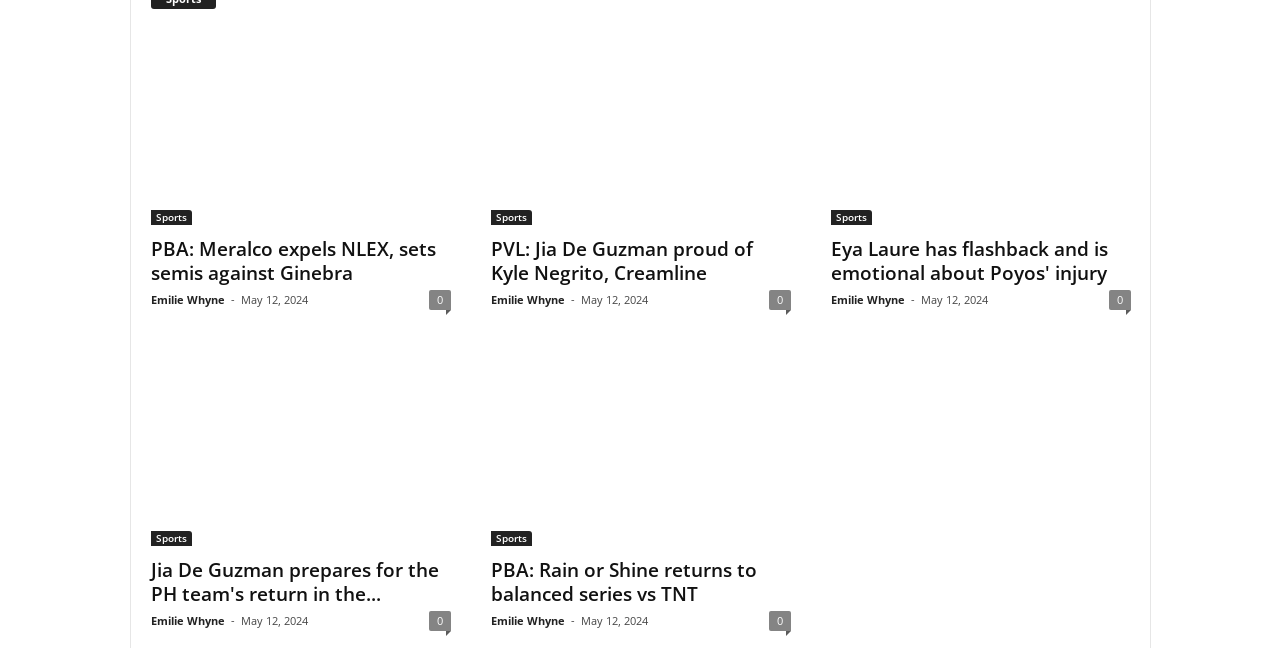Extract the bounding box coordinates for the HTML element that matches this description: "Emilie Whyne". The coordinates should be four float numbers between 0 and 1, i.e., [left, top, right, bottom].

[0.383, 0.946, 0.441, 0.969]